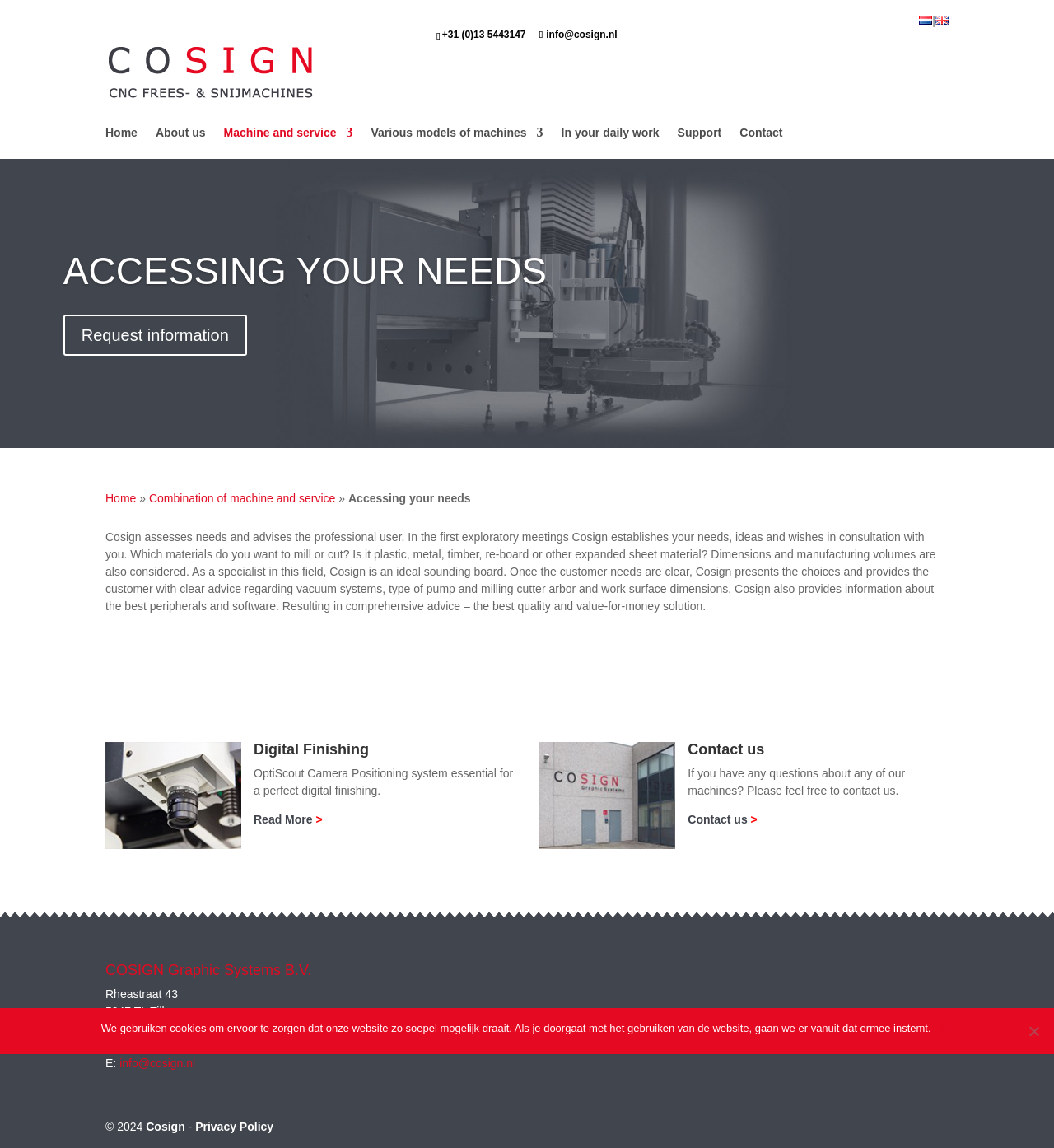What is the topic of the main article?
Please respond to the question with as much detail as possible.

The main article on the webpage is about accessing user needs, and how Cosign assesses and advises users on the best solutions. The article provides more information on the process and the benefits of working with Cosign.